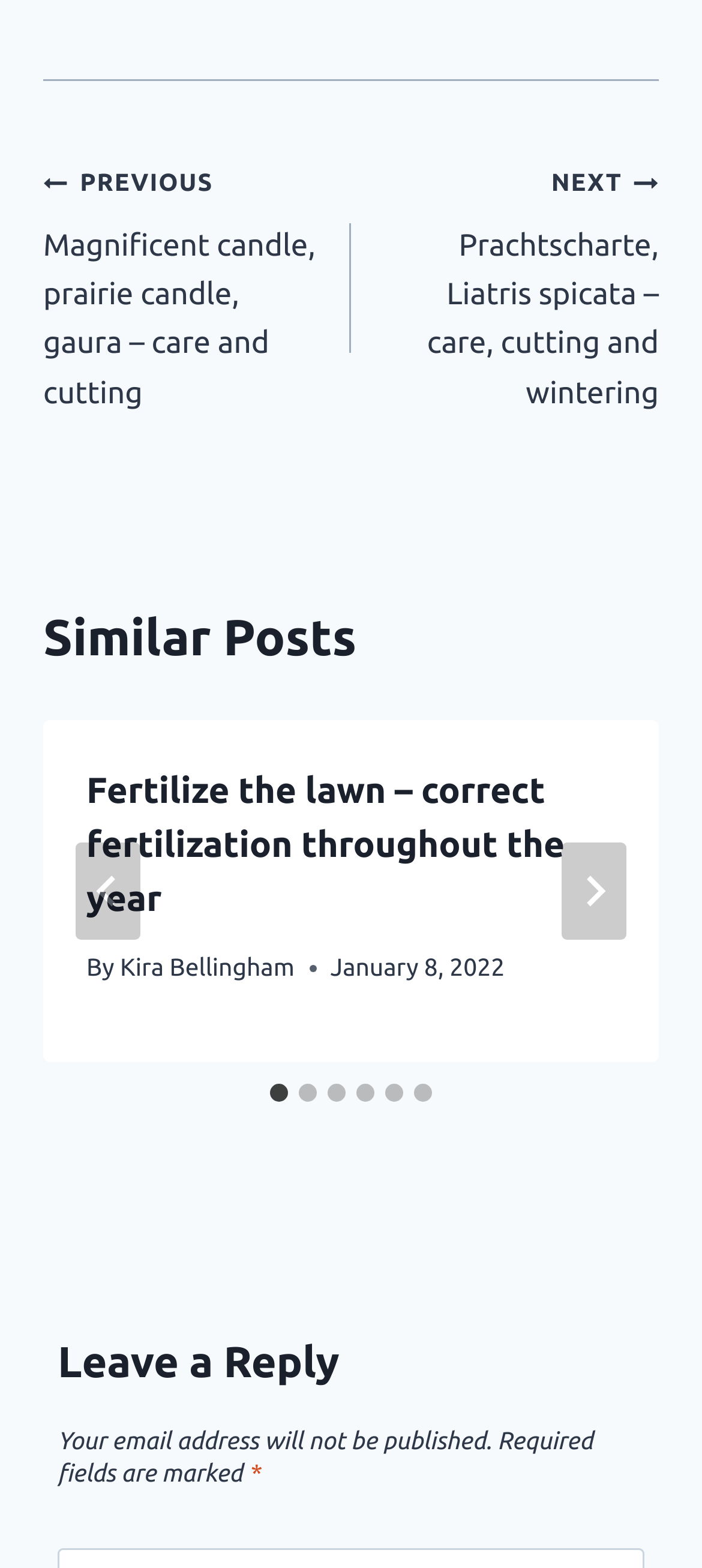Provide the bounding box coordinates of the UI element this sentence describes: "Kira Bellingham".

[0.171, 0.608, 0.419, 0.626]